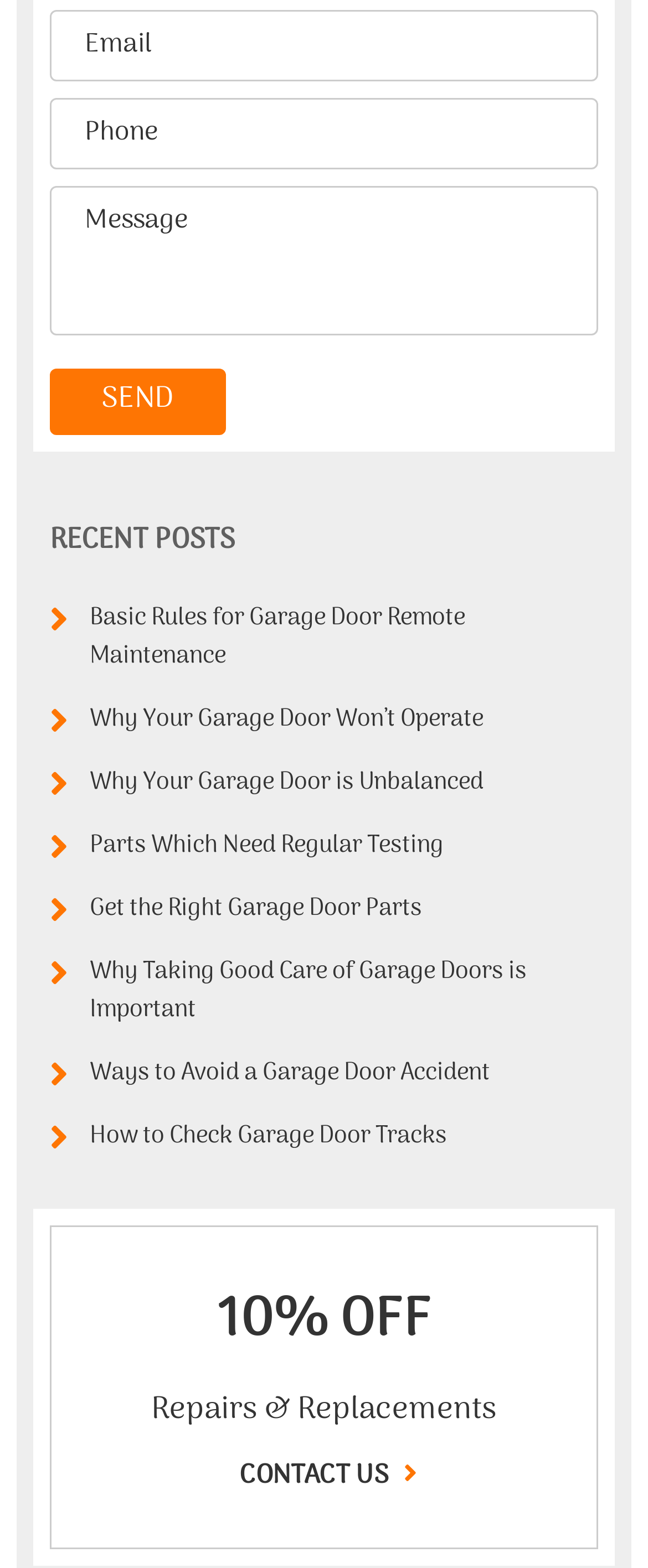Please identify the bounding box coordinates of the area that needs to be clicked to follow this instruction: "Read about Basic Rules for Garage Door Remote Maintenance".

[0.077, 0.373, 0.923, 0.438]